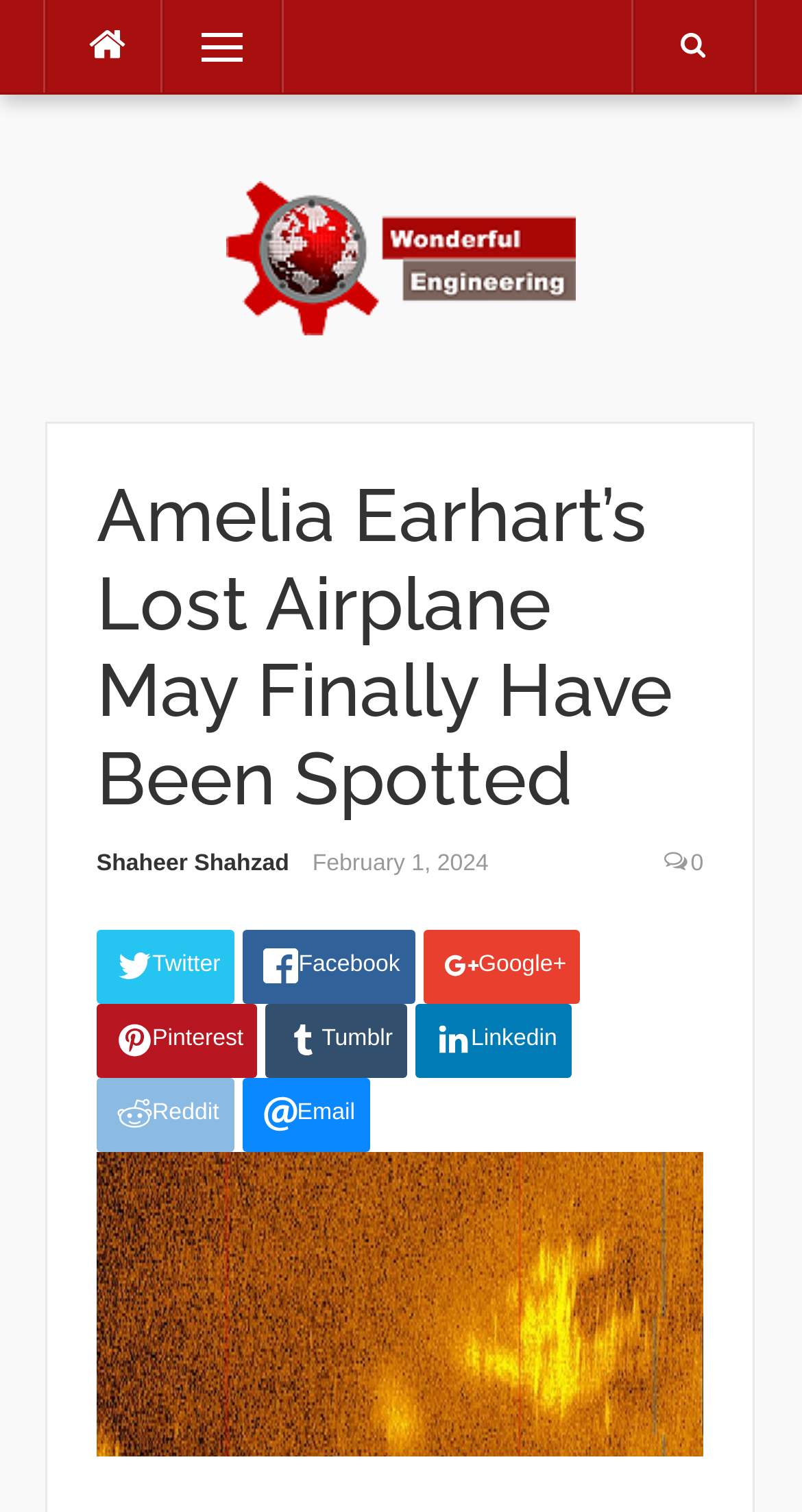Identify the bounding box for the UI element that is described as follows: "Linkedin".

[0.518, 0.664, 0.713, 0.713]